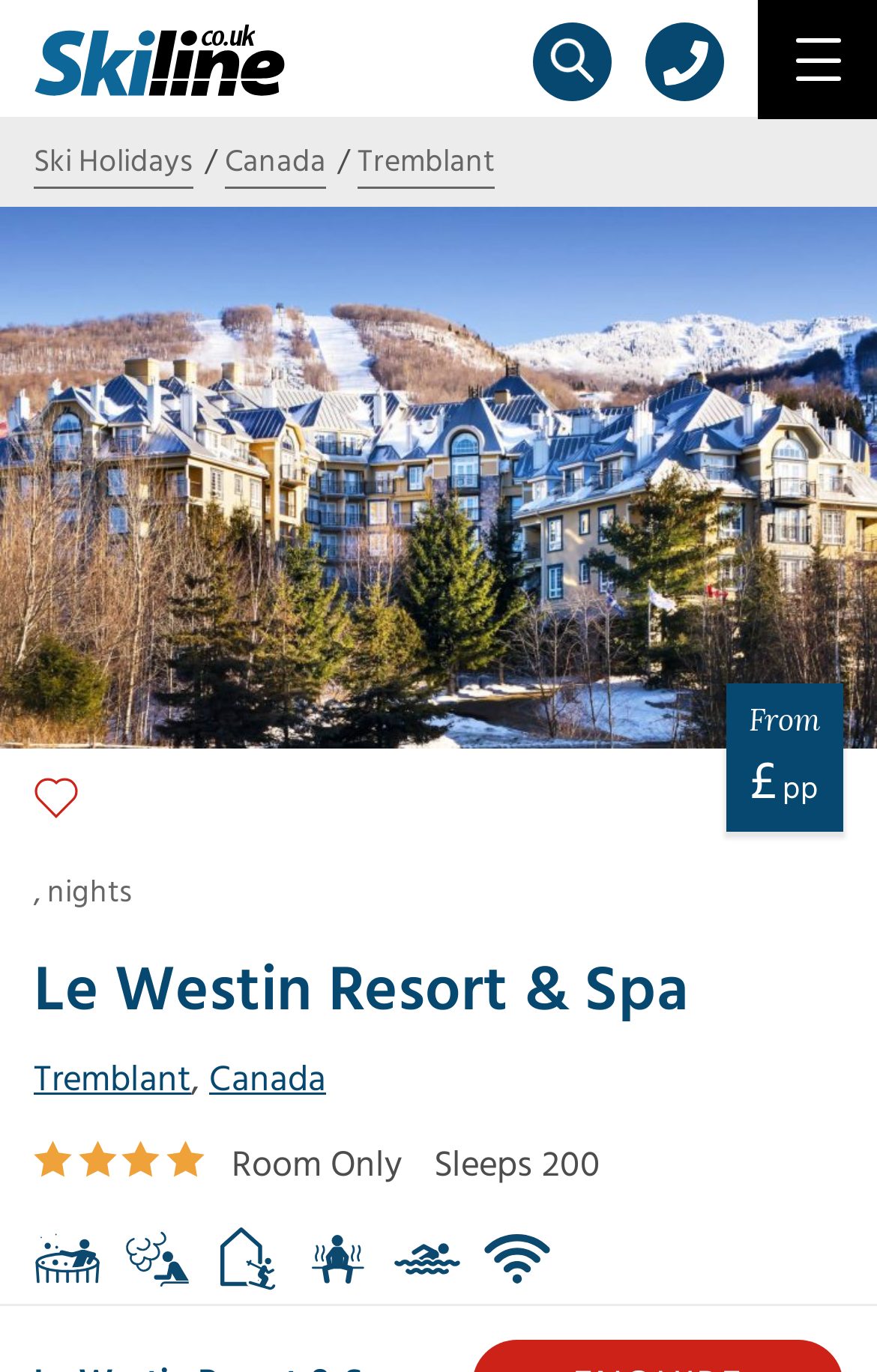What is the name of the resort?
Answer with a single word or phrase by referring to the visual content.

Le Westin Resort & Spa